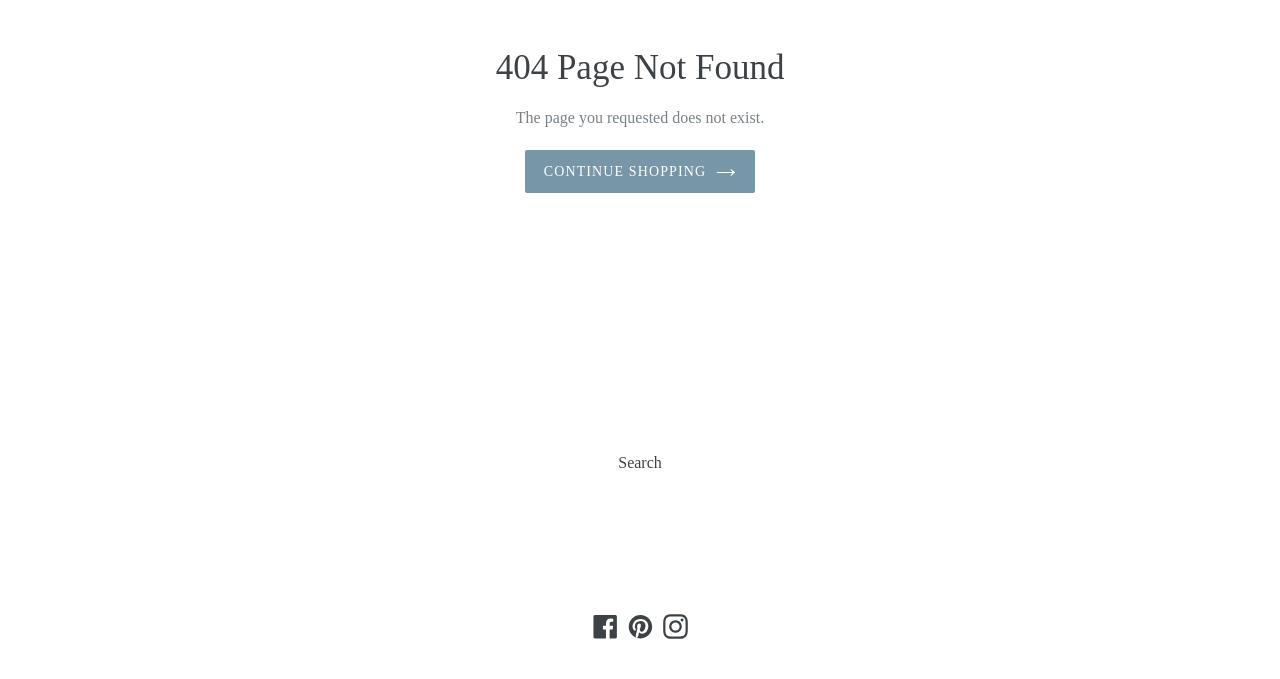Predict the bounding box for the UI component with the following description: "Continue shopping".

[0.41, 0.221, 0.59, 0.284]